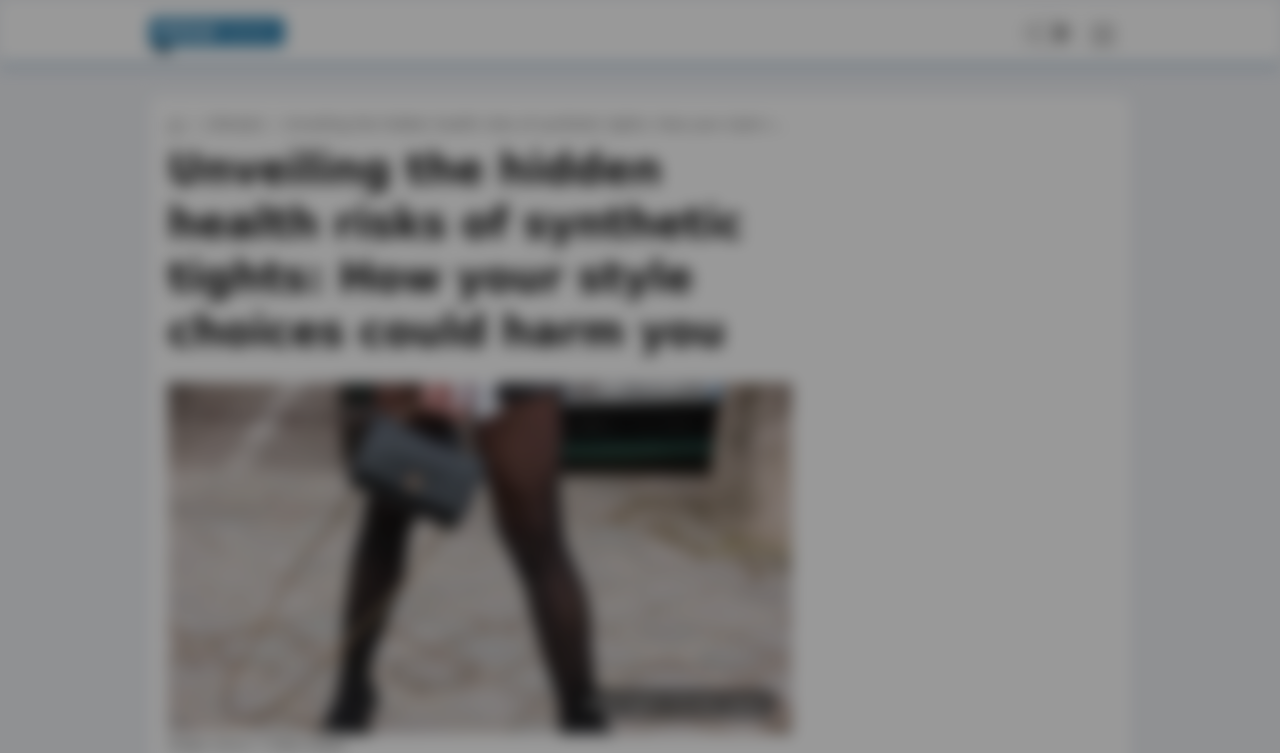Is the menu button at the top right of the page?
Utilize the image to construct a detailed and well-explained answer.

The menu button has a bounding box coordinate of [0.849, 0.025, 0.874, 0.068] which suggests that it is located at the top right of the page.